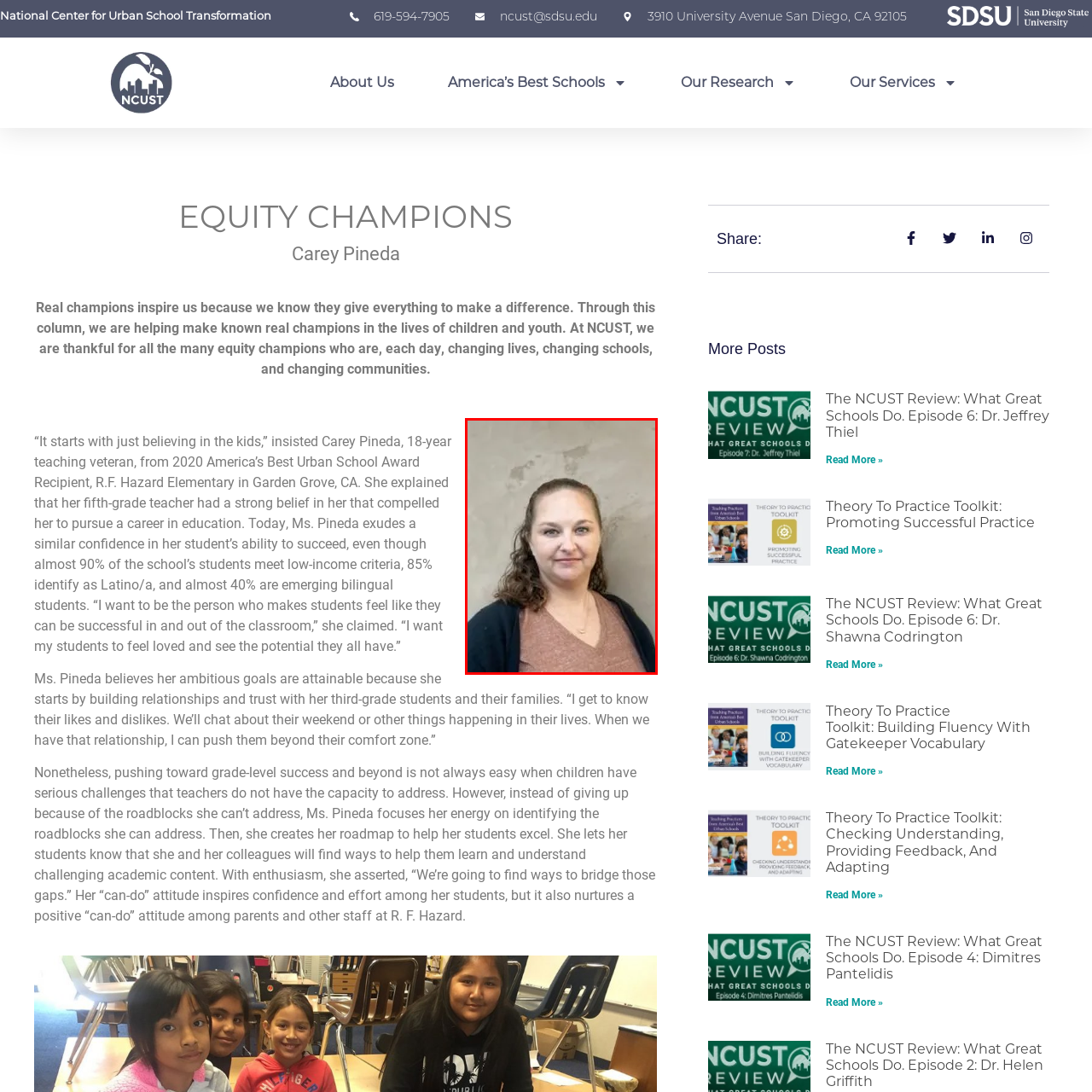What is Carey Pineda's approach to teaching?
Review the image inside the red bounding box and give a detailed answer.

According to the caption, Carey Pineda emphasizes the importance of building relationships with her students and their families, which suggests that her approach to teaching is centered around fostering connections and a sense of community.